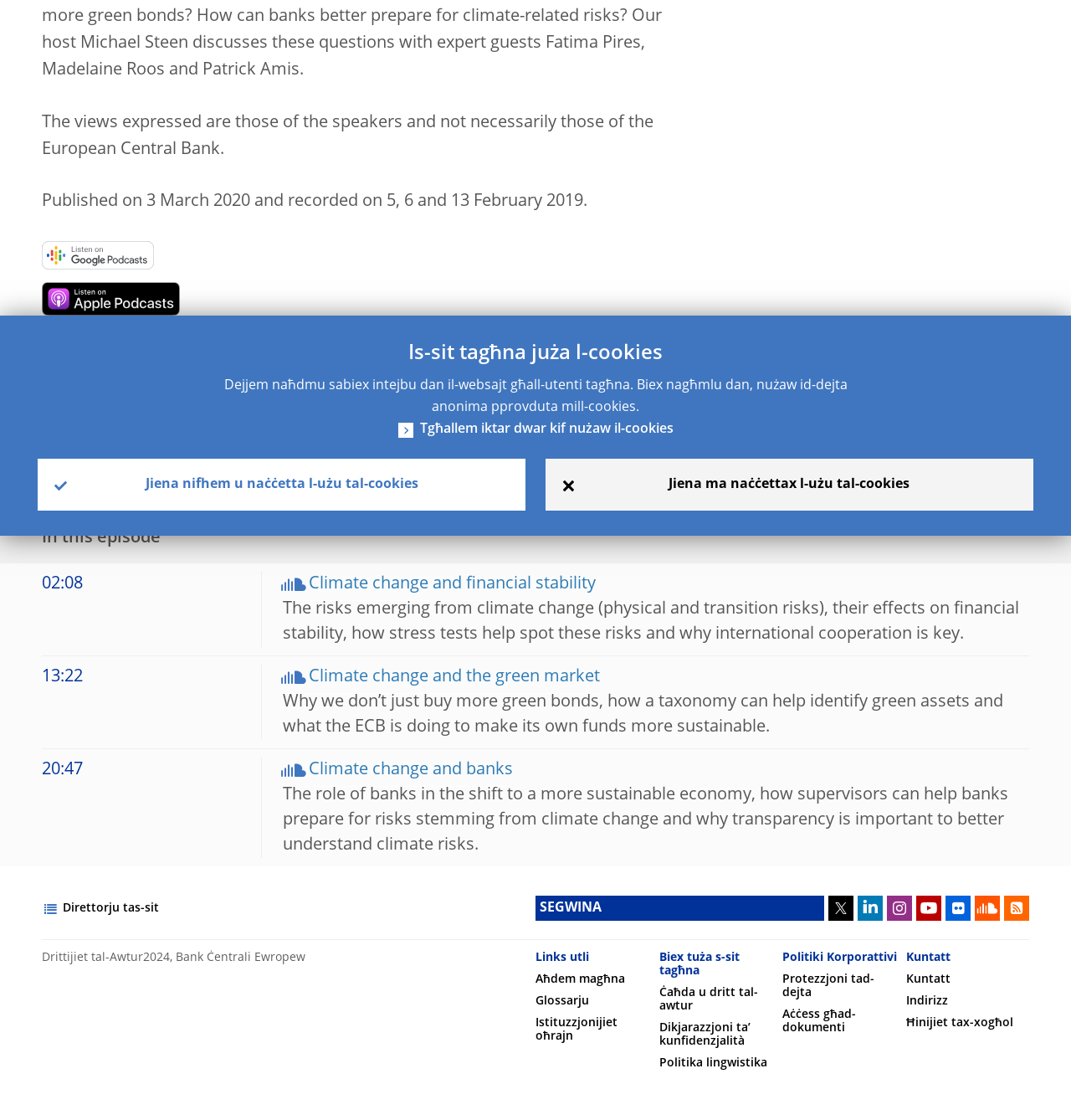Predict the bounding box coordinates for the UI element described as: "Kuntatt". The coordinates should be four float numbers between 0 and 1, presented as [left, top, right, bottom].

[0.846, 0.869, 0.887, 0.88]